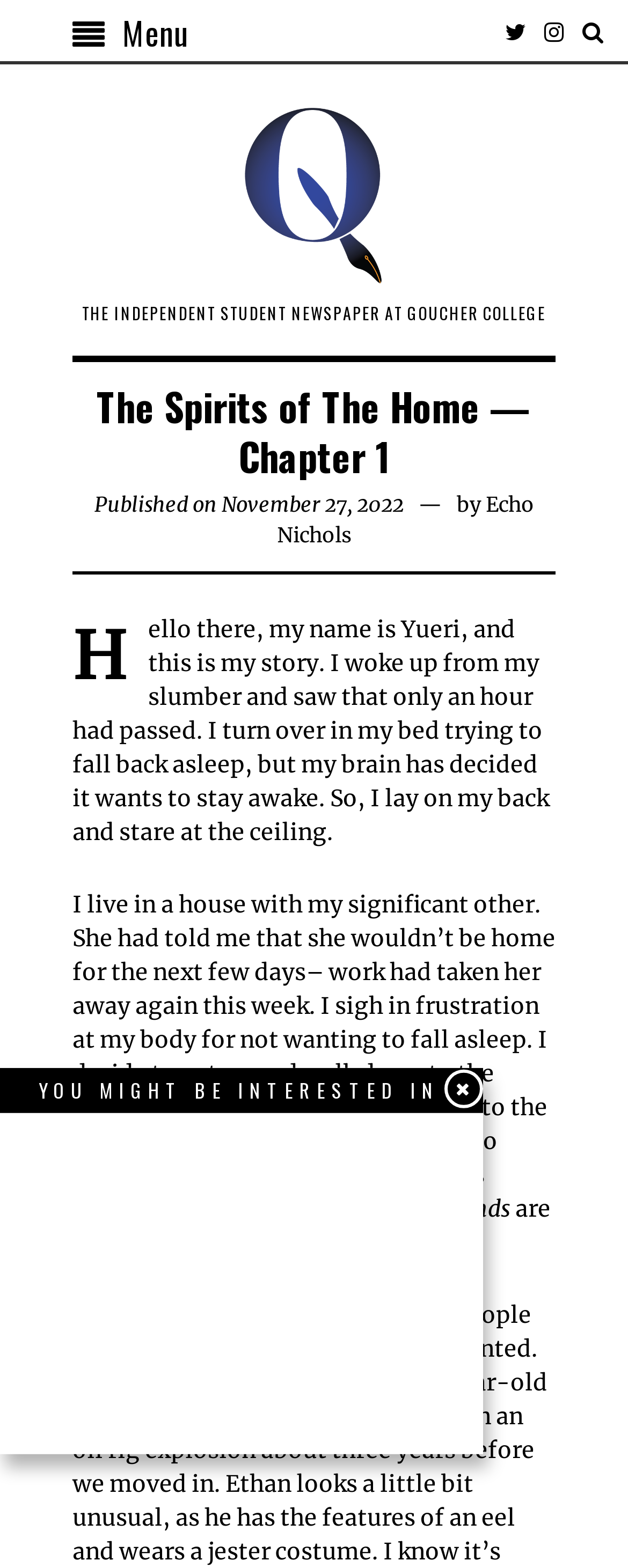Determine the bounding box coordinates of the UI element described by: "alt="Logo"".

[0.308, 0.099, 0.692, 0.132]